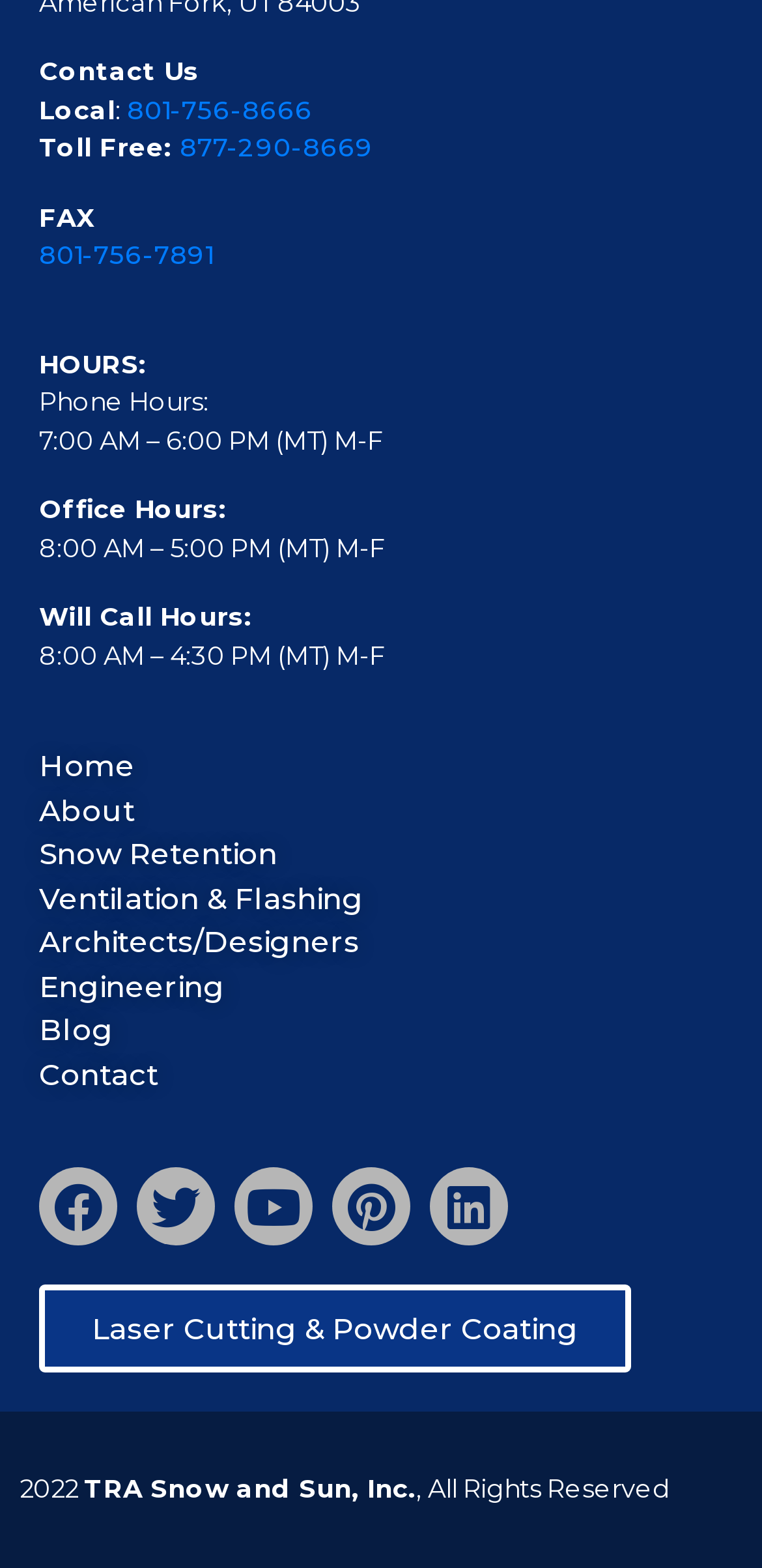Please provide a brief answer to the following inquiry using a single word or phrase:
What are the office hours?

8:00 AM – 5:00 PM (MT) M-F